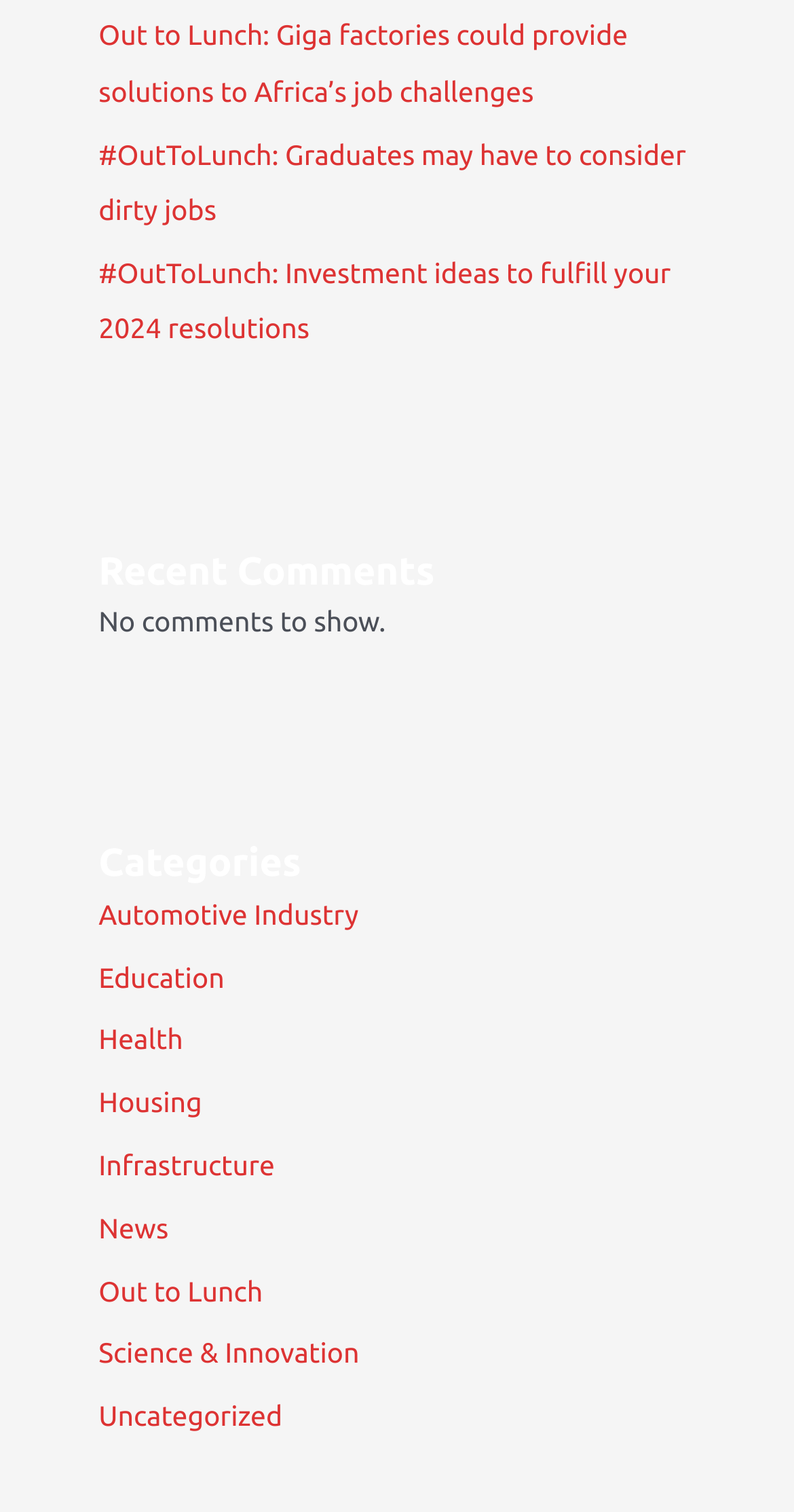Identify the bounding box coordinates of the element that should be clicked to fulfill this task: "View recent comments". The coordinates should be provided as four float numbers between 0 and 1, i.e., [left, top, right, bottom].

[0.124, 0.362, 0.876, 0.395]